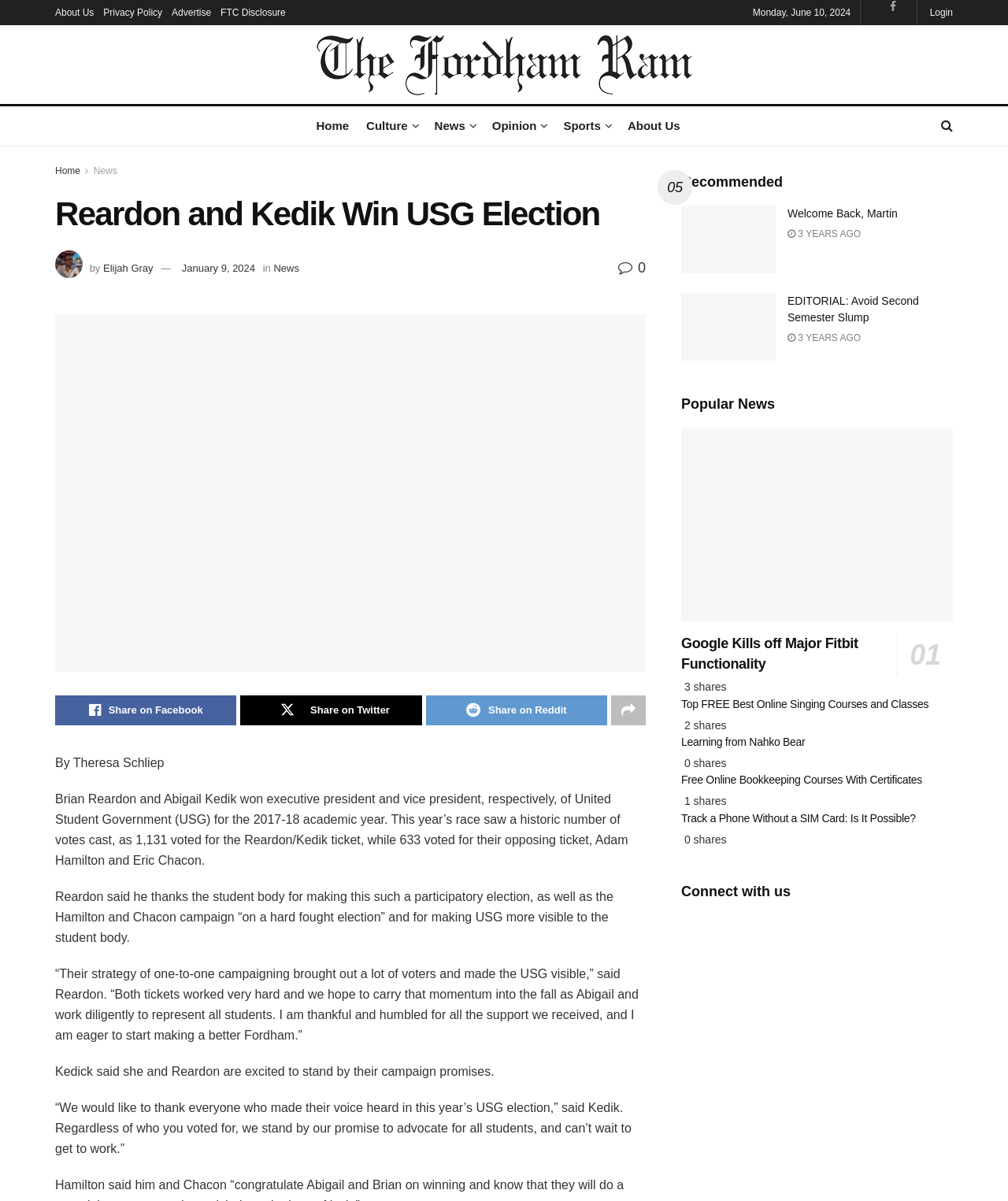Please provide a short answer using a single word or phrase for the question:
Who are the winners of the USG election?

Brian Reardon and Abigail Kedik